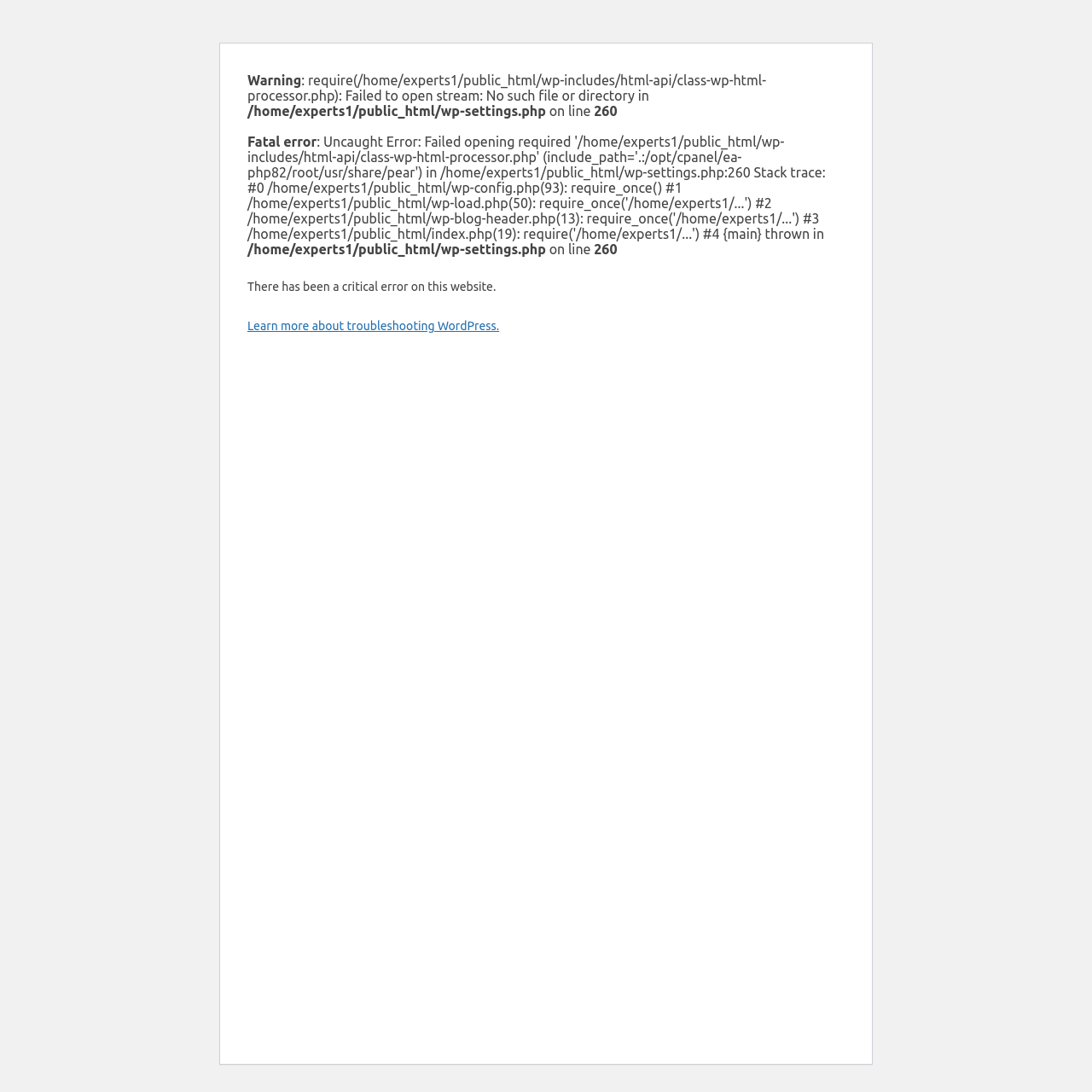Construct a thorough caption encompassing all aspects of the webpage.

The webpage displays an error message from WordPress. At the top, there is a prominent warning message that spans about a quarter of the page width, indicating a critical error. Below the warning, there is a detailed error message that occupies a significant portion of the page, describing a failed attempt to open a file due to a "No such file or directory" error. This error message is divided into three lines, with the file path "/home/experts1/public_html/wp-settings.php" mentioned twice, along with the line number "260" where the error occurred.

Further down, there is another fatal error message, similar in structure to the previous one, with the same file path and line number mentioned. Below these error messages, there is a brief statement indicating that a critical error has occurred on the website. Finally, there is a link to learn more about troubleshooting WordPress, positioned below the error statement.